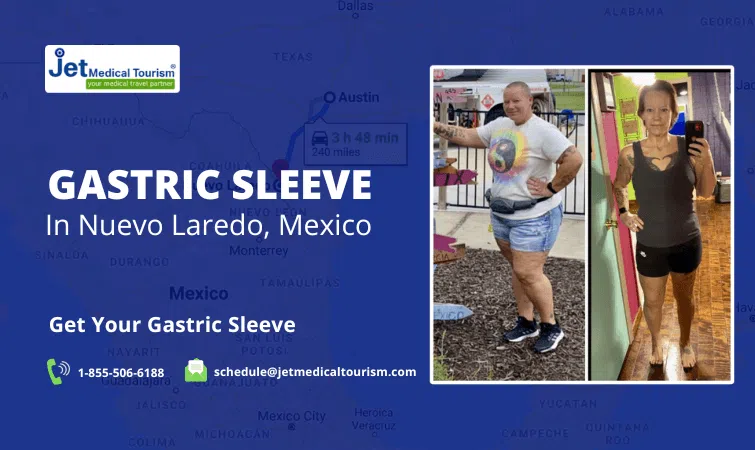Detail everything you observe in the image.

This promotional image from Jet Medical Tourism highlights the gastric sleeve procedure available in Nuevo Laredo, Mexico. The left side features a transformation journey showcasing a before-and-after comparison of a patient, illustrating significant weight loss and a healthier appearance post-surgery. On the right, a map outlines a route from Austin, Texas, emphasizing the accessibility of the service for potential patients. The bold title "GASTRIC SLEEVE In Nuevo Laredo, Mexico" is prominently displayed, inviting viewers to consider the procedure. Contact details, including a phone number and email address for inquiries, are provided at the bottom of the image, reinforcing the message of affordability and successful outcomes associated with the gastric sleeve surgery.